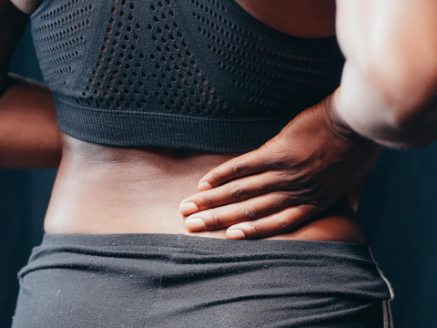Offer a detailed explanation of the image and its components.

The image depicts a close-up view of a person holding their lower back with one hand, suggesting discomfort or pain. Dressed in a fitted black sports outfit, the individual's posture and the slight arch of their back imply they may be experiencing a common issue faced by those engaged in physical training or exercise. This visual resonates with the theme of injury prevention, aligning with the context of the surrounding text that discusses the importance of training carefully to avoid injuries. The accompanying content emphasizes strategies for reducing injury risks, such as proper preparation and planning in training routines.